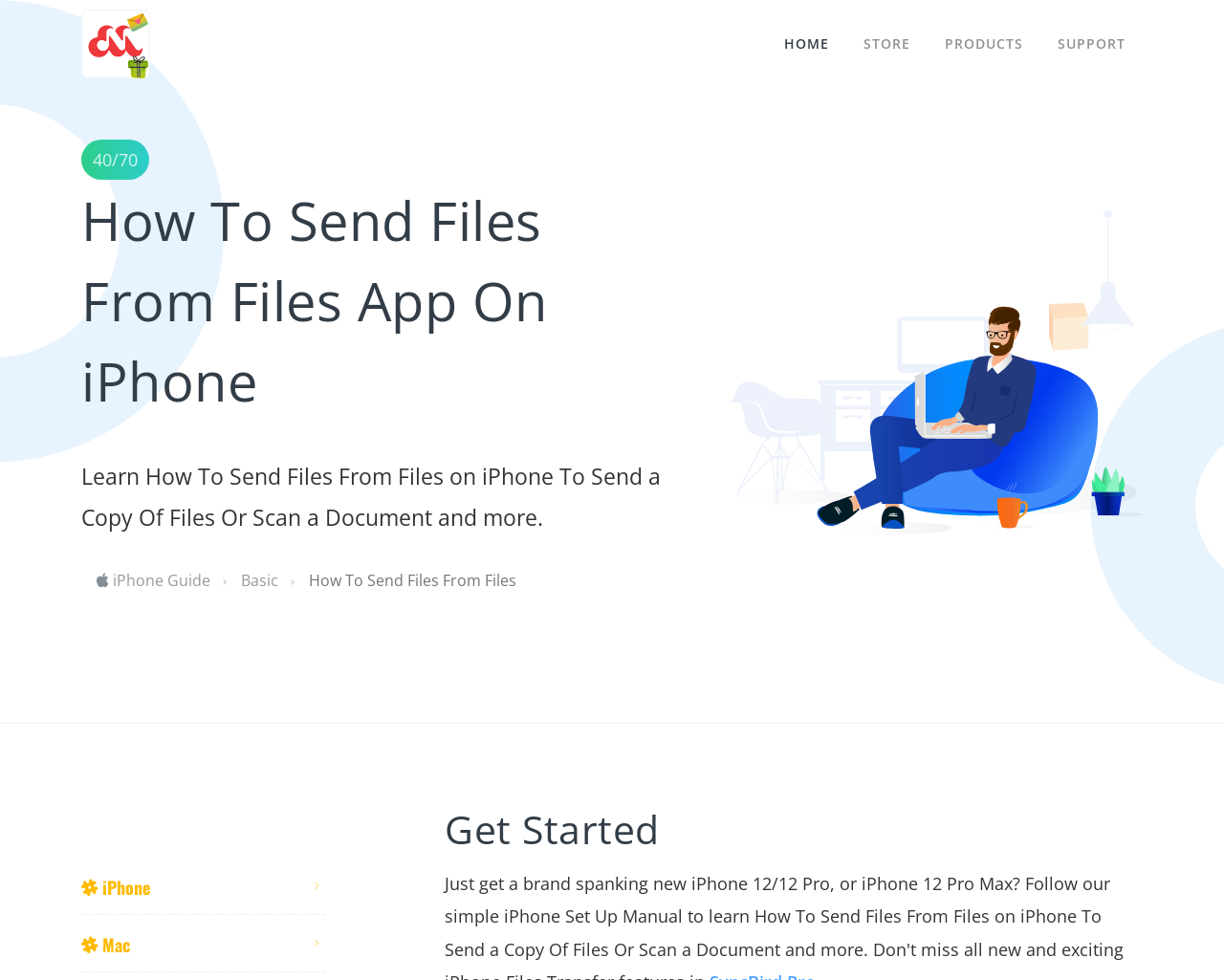Find the main header of the webpage and produce its text content.

How To Send Files From Files App On iPhone